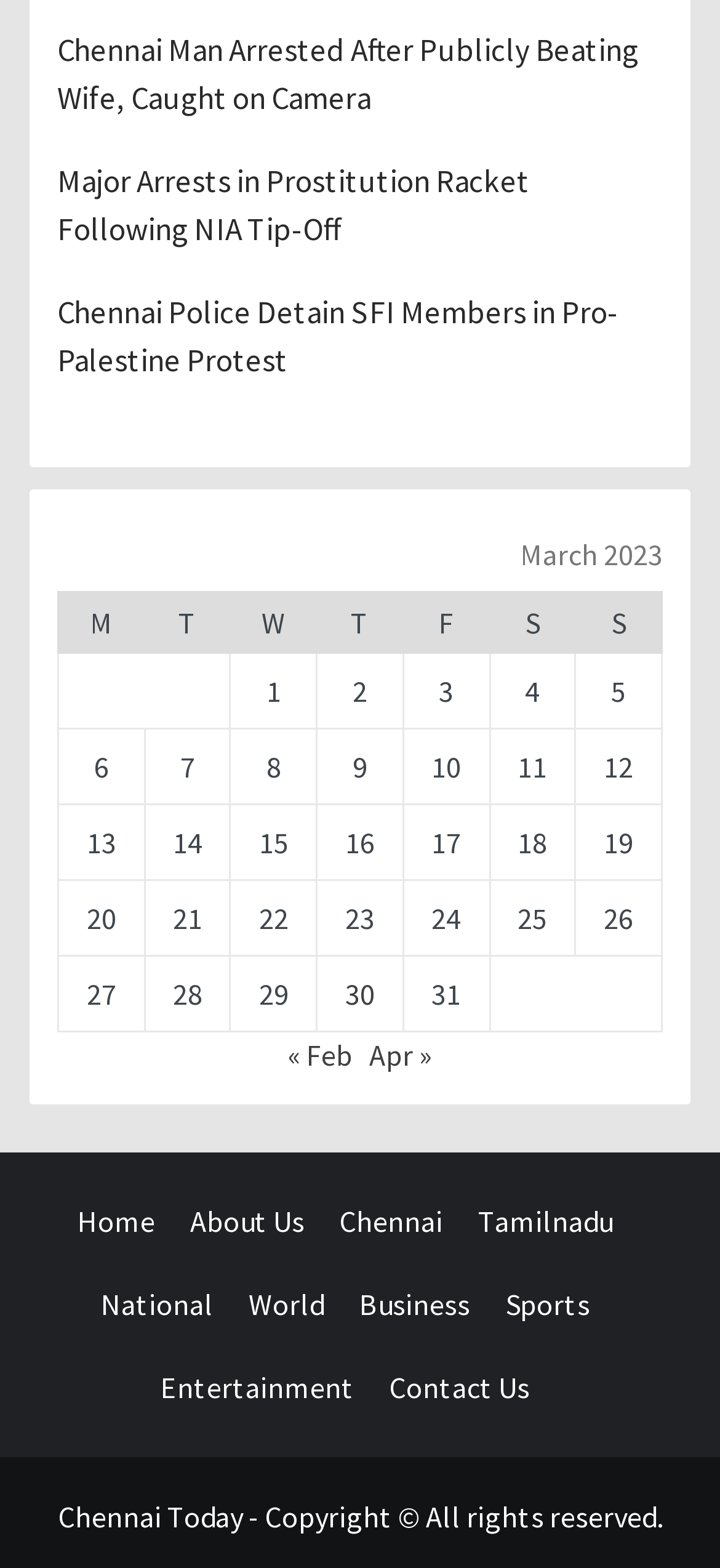From the webpage screenshot, identify the region described by About Us. Provide the bounding box coordinates as (top-left x, top-left y, bottom-right x, bottom-right y), with each value being a floating point number between 0 and 1.

[0.264, 0.767, 0.464, 0.79]